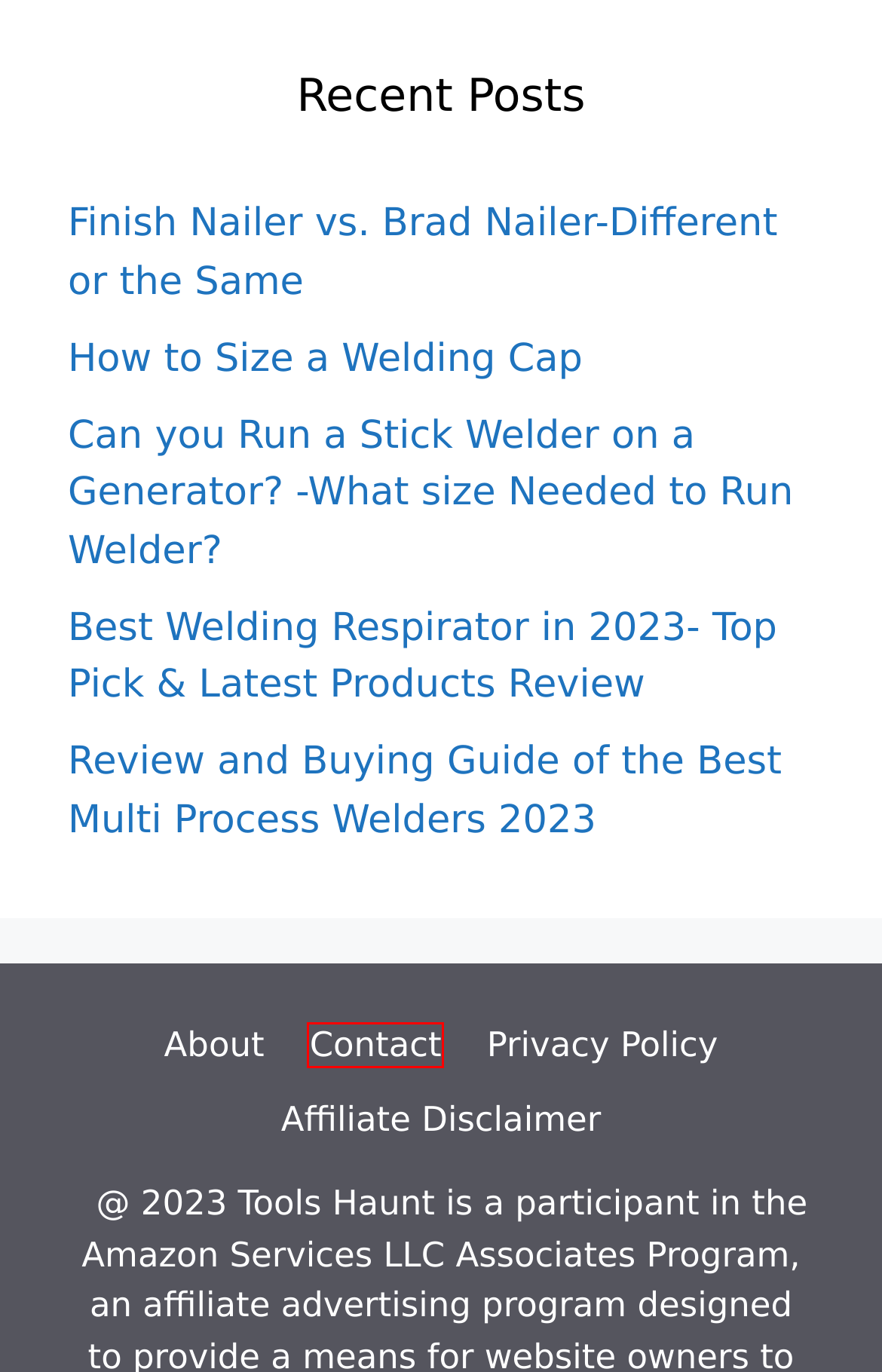Given a screenshot of a webpage with a red bounding box highlighting a UI element, determine which webpage description best matches the new webpage that appears after clicking the highlighted element. Here are the candidates:
A. About | Tools Haunt
B. Contact | Tools Haunt
C. Can you Run a Stick Welder on a Generator? -What size Needed to Run Welder? | Tools Haunt
D. Privacy Policy | Tools Haunt
E. Tools Haunt | The Defined Tools Spot
F. Affiliate Disclaimer | Tools Haunt
G. How to Size a Welding Cap | Tools Haunt
H. Finish Nailer vs. Brad Nailer-Different or the Same | Tools Haunt

B